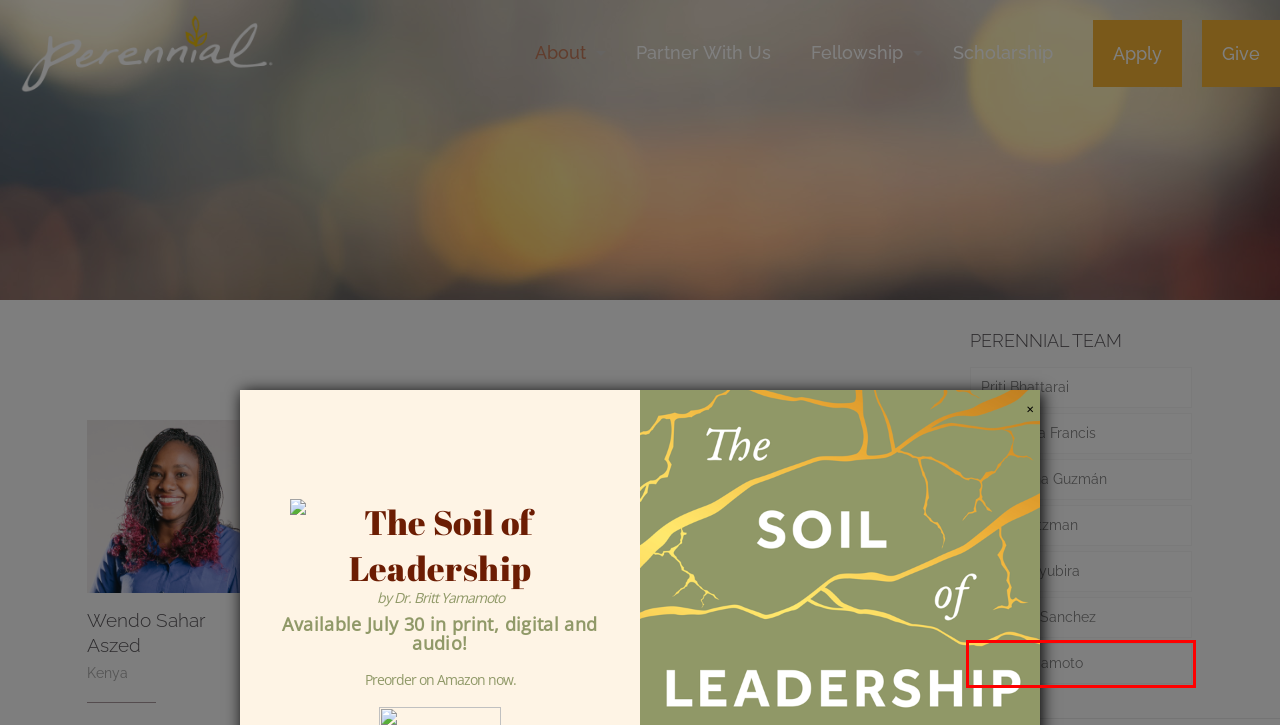A screenshot of a webpage is given, marked with a red bounding box around a UI element. Please select the most appropriate webpage description that fits the new page after clicking the highlighted element. Here are the candidates:
A. Ange Muyubira – Perennial
B. Perennial – Reawakening the Roots of Leadership
C. Britt Yamamoto – Perennial
D. Nirupama Francis – Perennial
E. About – Perennial
F. Lucy Luna Guzmán – Perennial
G. Nathalie Sanchez – Perennial
H. Perennial Fellowship 2020 – Perennial

C